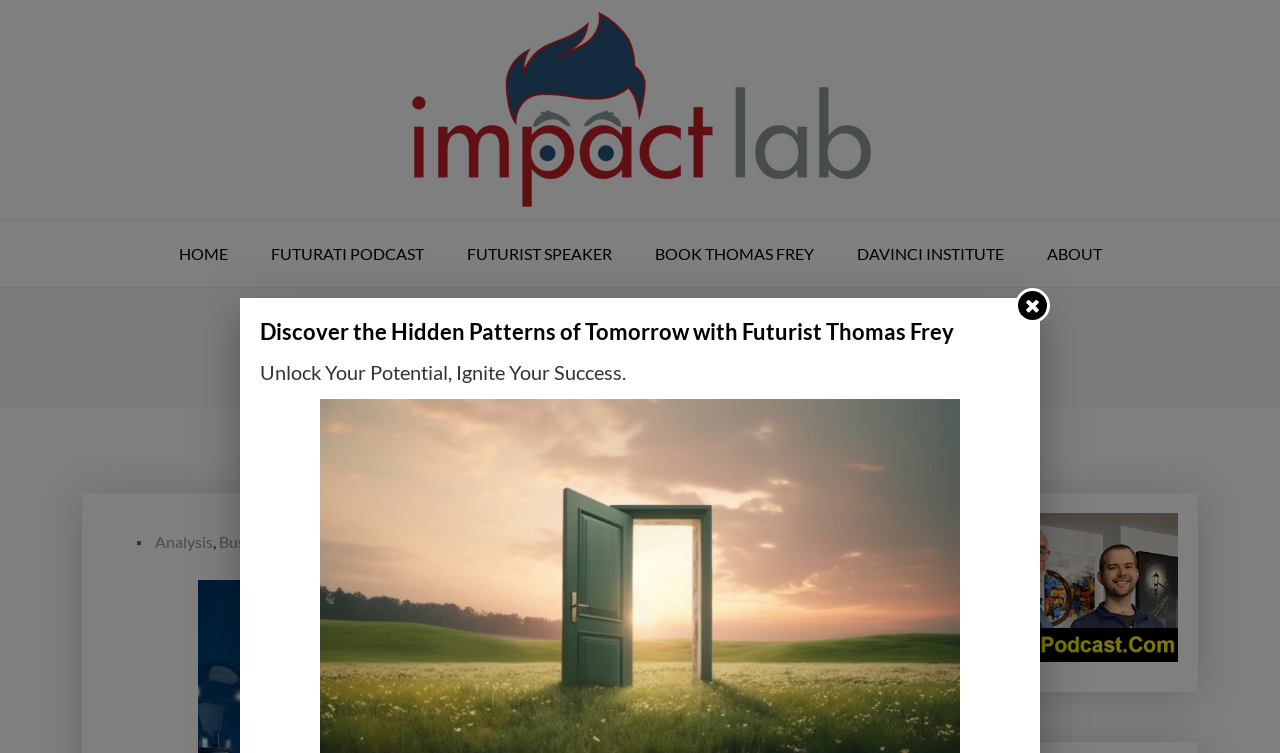Offer an extensive depiction of the webpage and its key elements.

The webpage is about Impact Lab, a platform focused on futuristic technologies and trends. At the top, there is a navigation menu with six links: HOME, FUTURATI PODCAST, FUTURIST SPEAKER, BOOK THOMAS FREY, DAVINCI INSTITUTE, and ABOUT. 

Below the navigation menu, there is a prominent heading that reads "TOP FOUR DISRUPTIVE TECHNOLOGIES TO CASH IN ON". To the left of this heading, there is a link to IMPACT LAB, accompanied by a small icon. 

On the right side of the heading, there are three links: ANALYSIS, with a small arrow icon, and two other links without icons. Below these links, there is a paragraph of text that summarizes the top four disruptive technologies to cash in on, with links to related topics such as Analysis, Business, Latest Trend, and Science & Technology News.

Further down the page, there is a promotional section with a heading that reads "Discover the Hidden Patterns of Tomorrow with Futurist Thomas Frey". Below this heading, there is a subheading that encourages readers to "Unlock Your Potential, Ignite Your Success." 

To the right of this section, there is a large image of Thomas Frey, a futurist, with a link to his podcast. At the bottom right corner of the page, there is a small icon with a link, but its purpose is unclear.